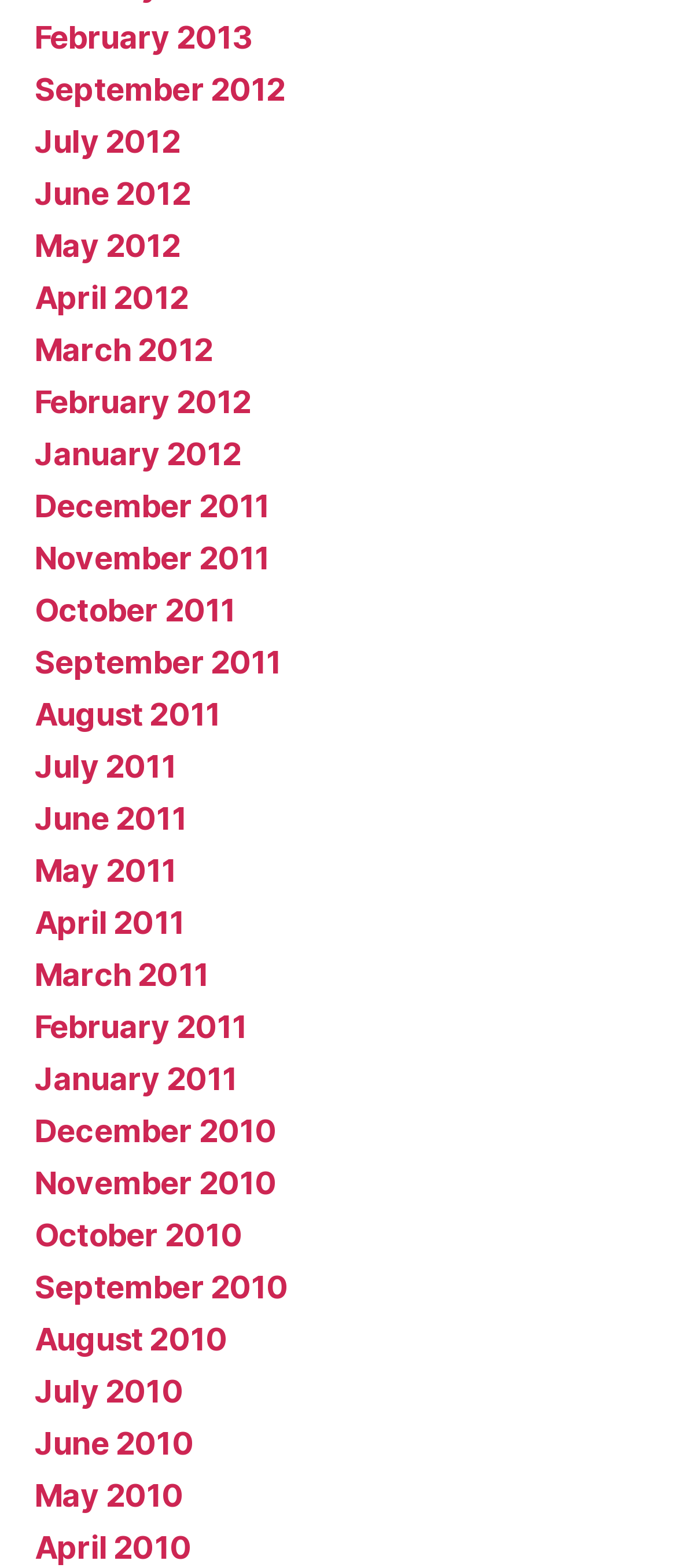Please specify the bounding box coordinates in the format (top-left x, top-left y, bottom-right x, bottom-right y), with all values as floating point numbers between 0 and 1. Identify the bounding box of the UI element described by: April 2012

[0.051, 0.178, 0.278, 0.201]